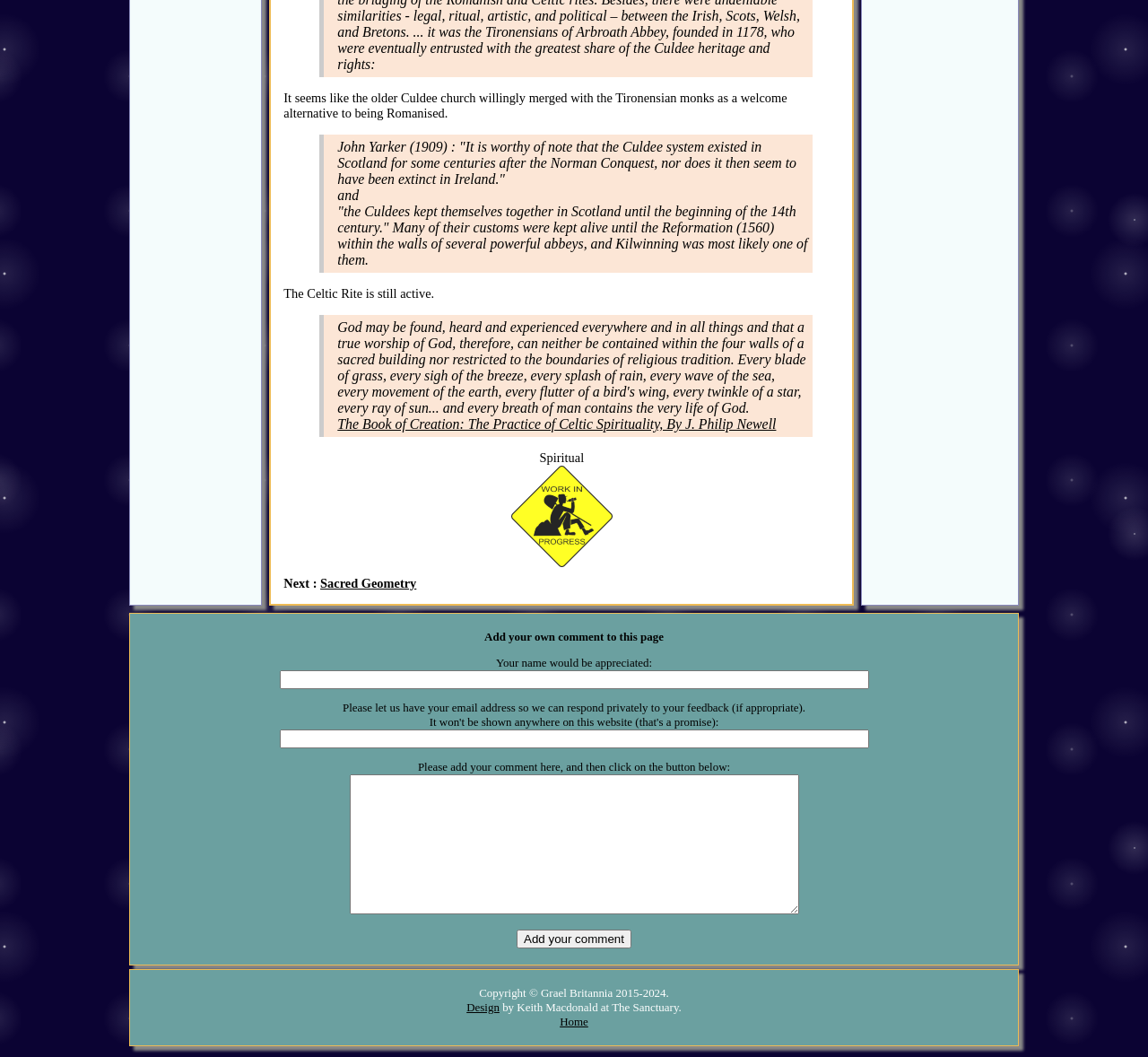What is the copyright year range?
Please interpret the details in the image and answer the question thoroughly.

The webpage has a copyright notice at the bottom, which states 'Copyright © Grael Britannia 2015-2024', indicating that the copyright year range is from 2015 to 2024.